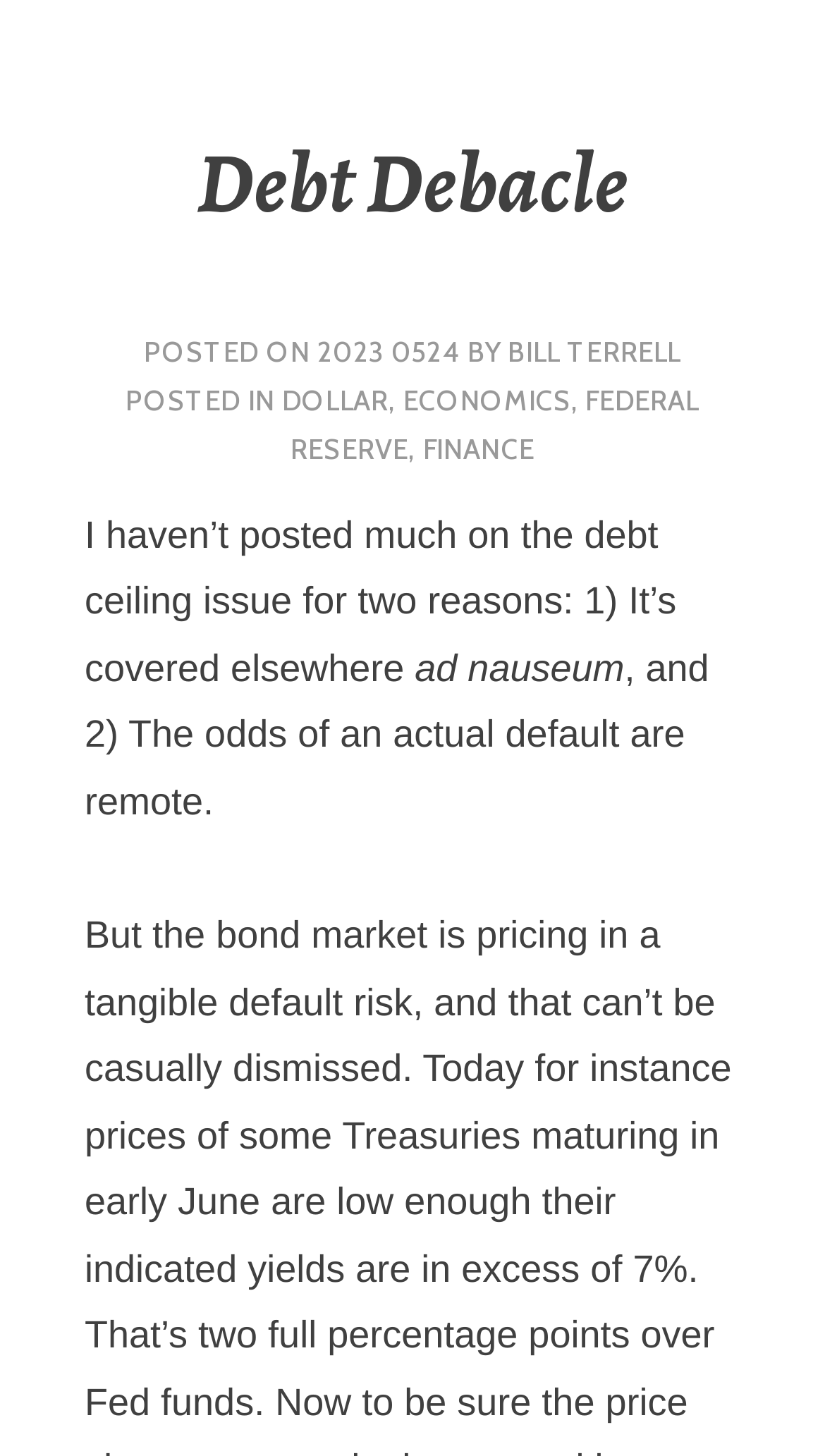Extract the bounding box coordinates for the HTML element that matches this description: "Bill Terrell". The coordinates should be four float numbers between 0 and 1, i.e., [left, top, right, bottom].

[0.616, 0.229, 0.825, 0.252]